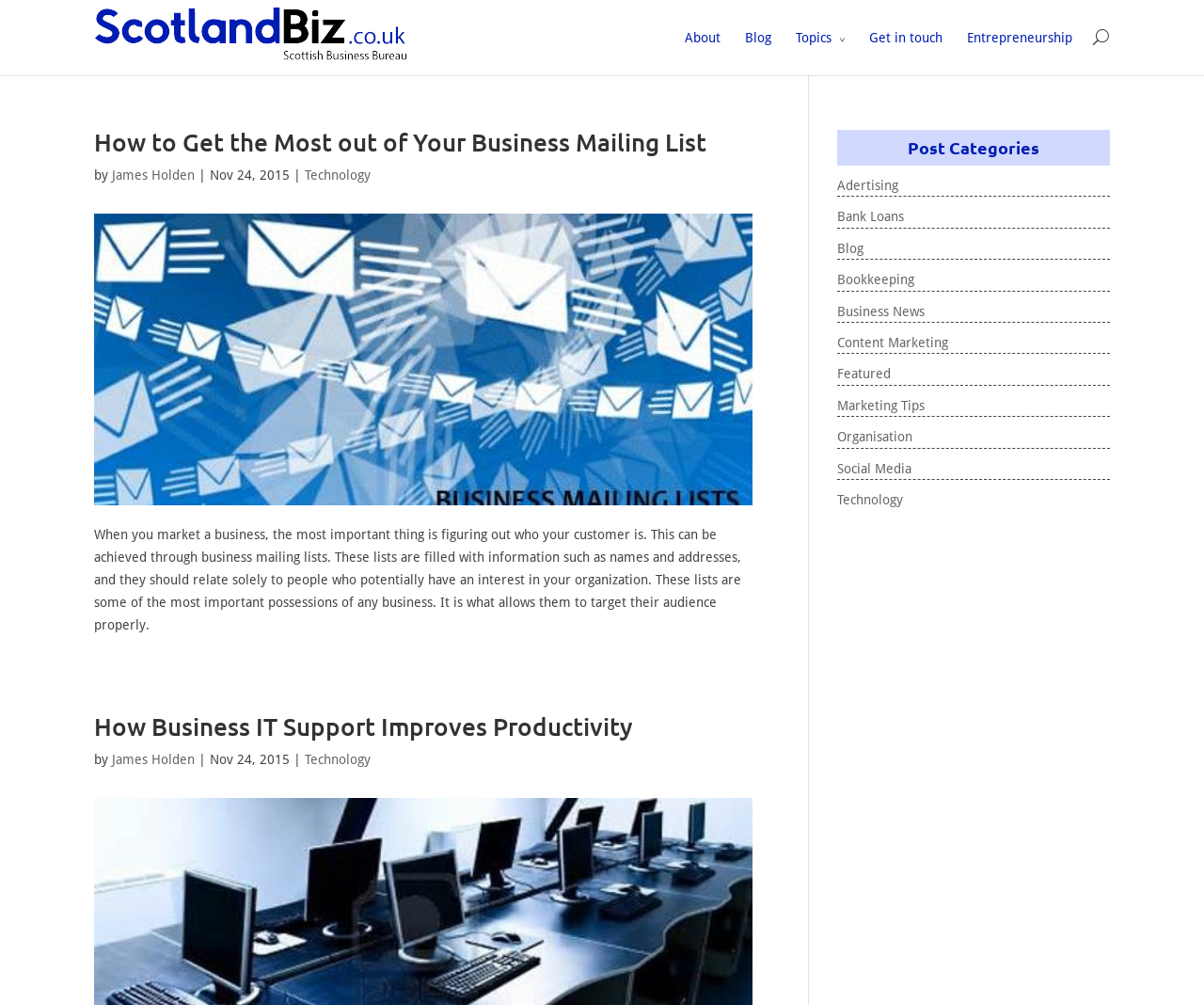Could you provide the bounding box coordinates for the portion of the screen to click to complete this instruction: "View the 'Technology' category"?

[0.253, 0.748, 0.308, 0.763]